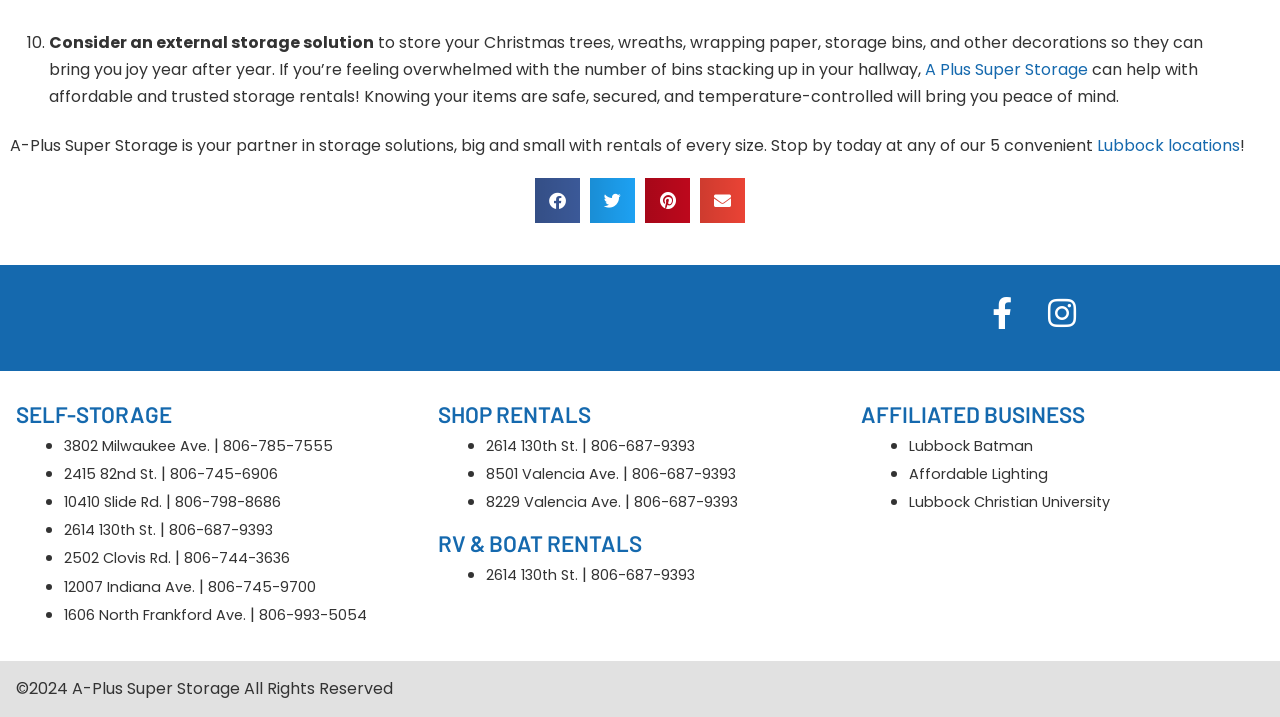What is the company name?
Using the information from the image, answer the question thoroughly.

The company name is mentioned in the text 'A-Plus Super Storage is your partner in storage solutions, big and small with rentals of every size.'